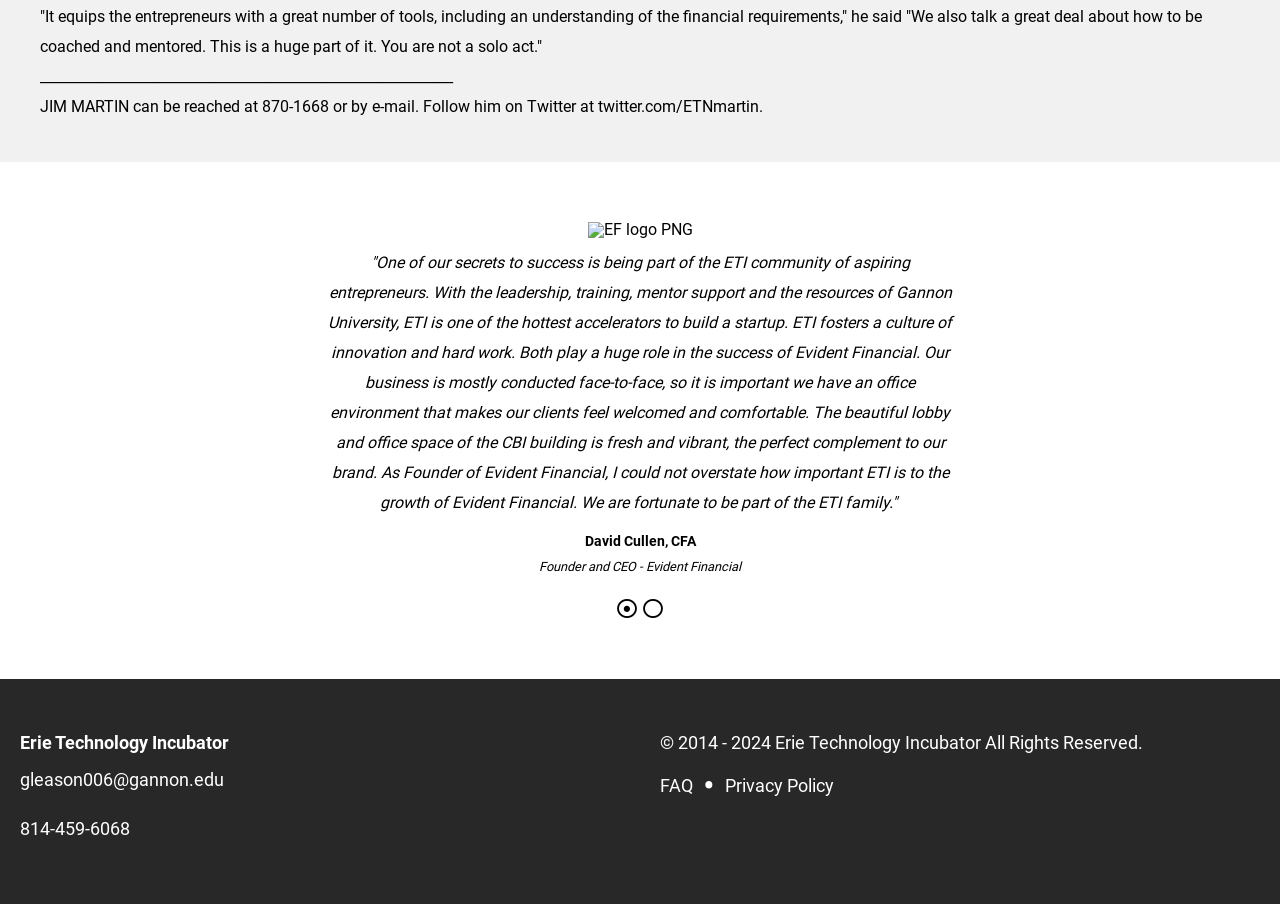What is the type of the image element with the bounding box coordinates [0.459, 0.246, 0.541, 0.263]?
Using the screenshot, give a one-word or short phrase answer.

EF logo PNG